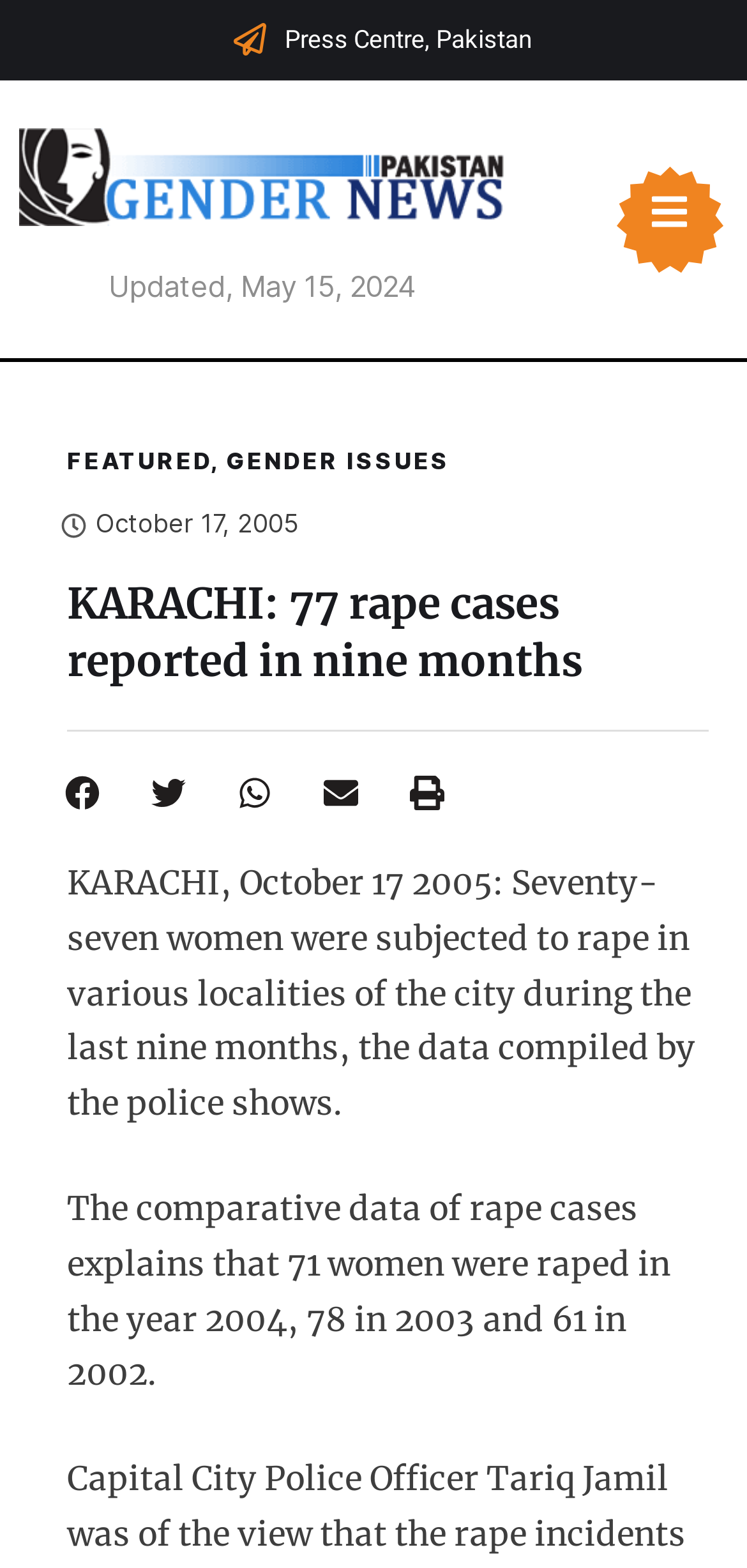Please provide the bounding box coordinates for the UI element as described: "Gender Issues". The coordinates must be four floats between 0 and 1, represented as [left, top, right, bottom].

[0.303, 0.285, 0.603, 0.304]